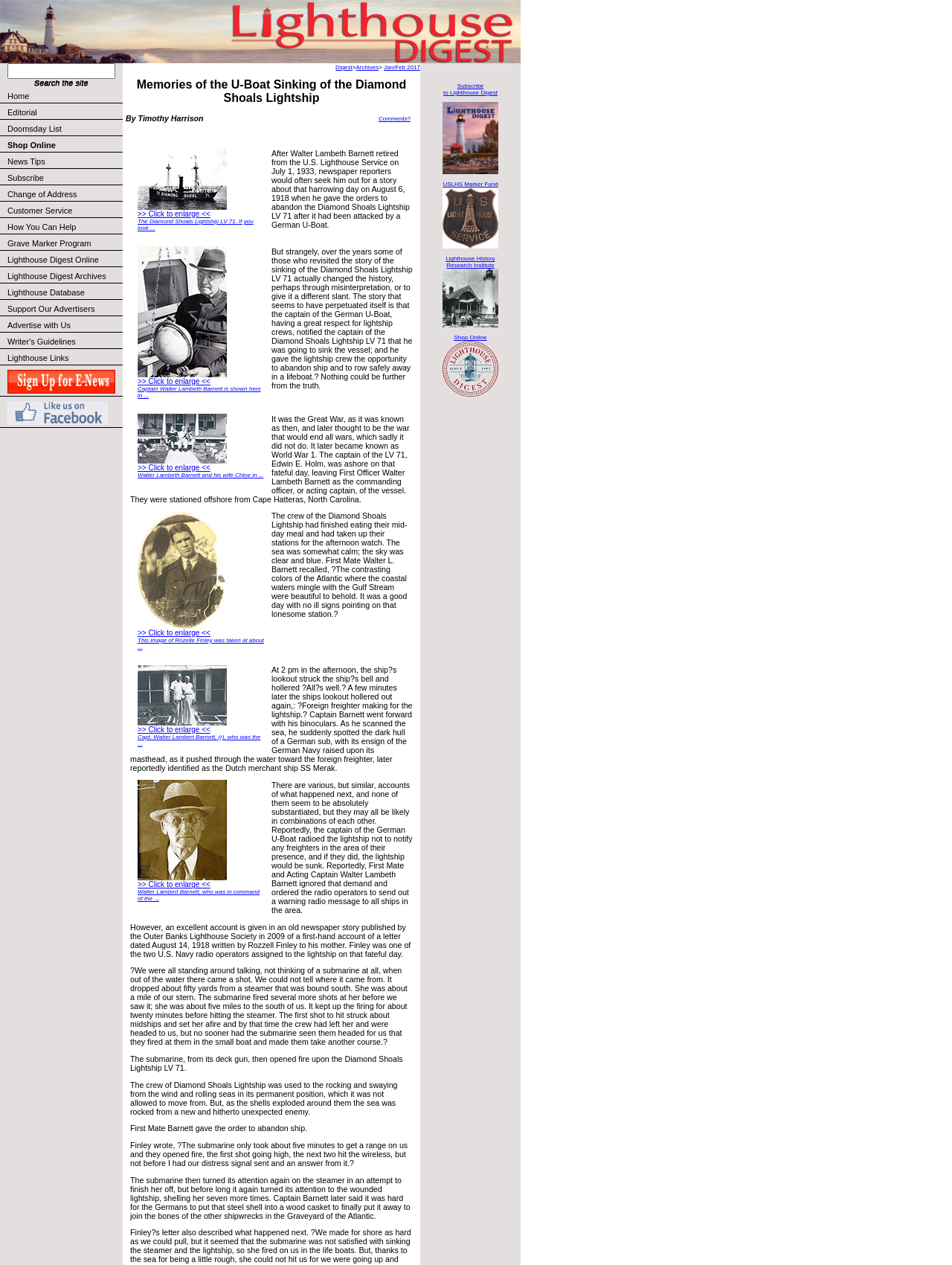What is the title of the article?
Use the image to give a comprehensive and detailed response to the question.

The title of the article can be found in the LayoutTableCell element with the text 'Memories of the U-Boat Sinking of the Diamond Shoals Lightship' at coordinates [0.13, 0.061, 0.44, 0.084].